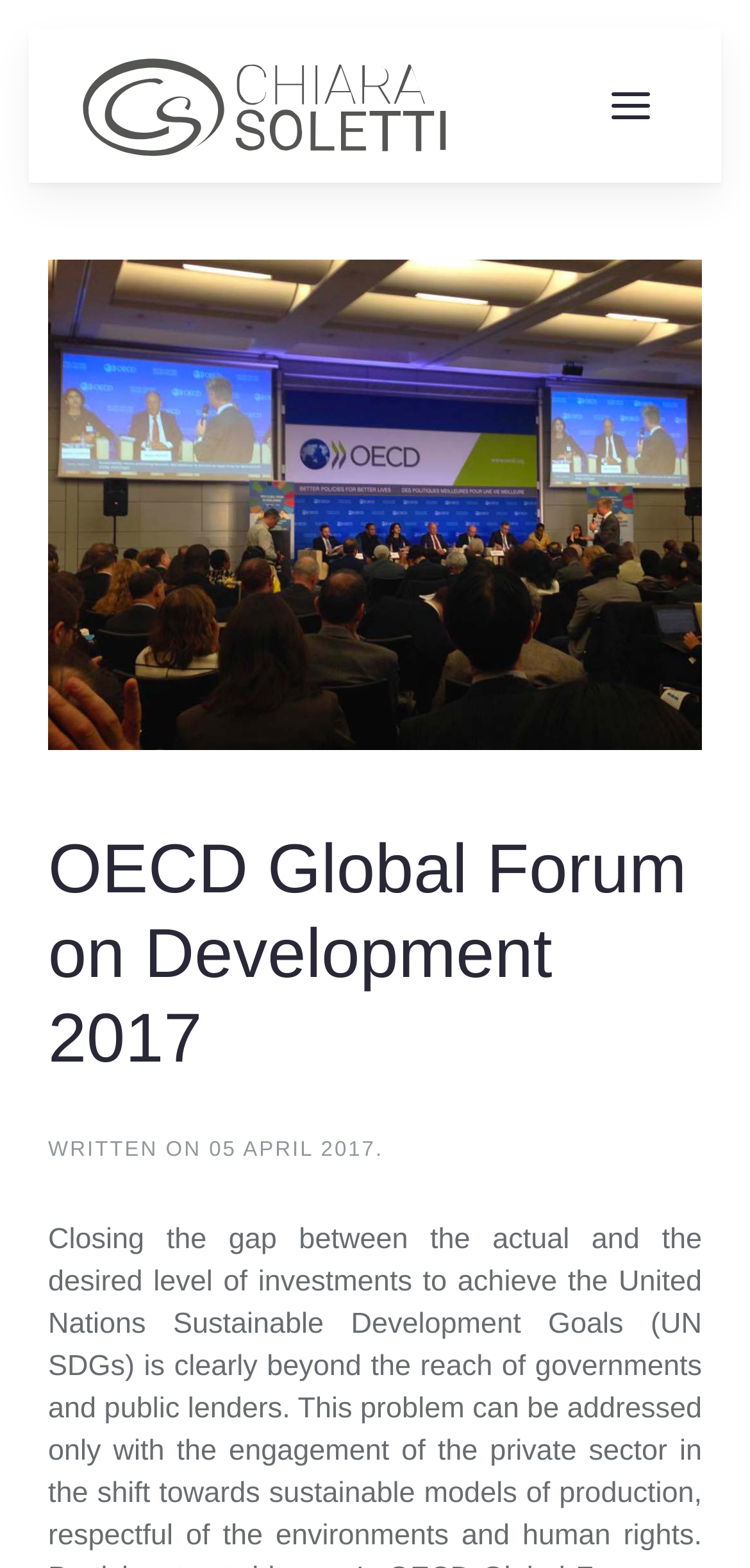Refer to the screenshot and answer the following question in detail:
What is the event mentioned on the webpage?

The event 'OECD Global Forum on Development 2017' is mentioned as a heading on the webpage, indicating that it is a relevant event associated with the webpage.